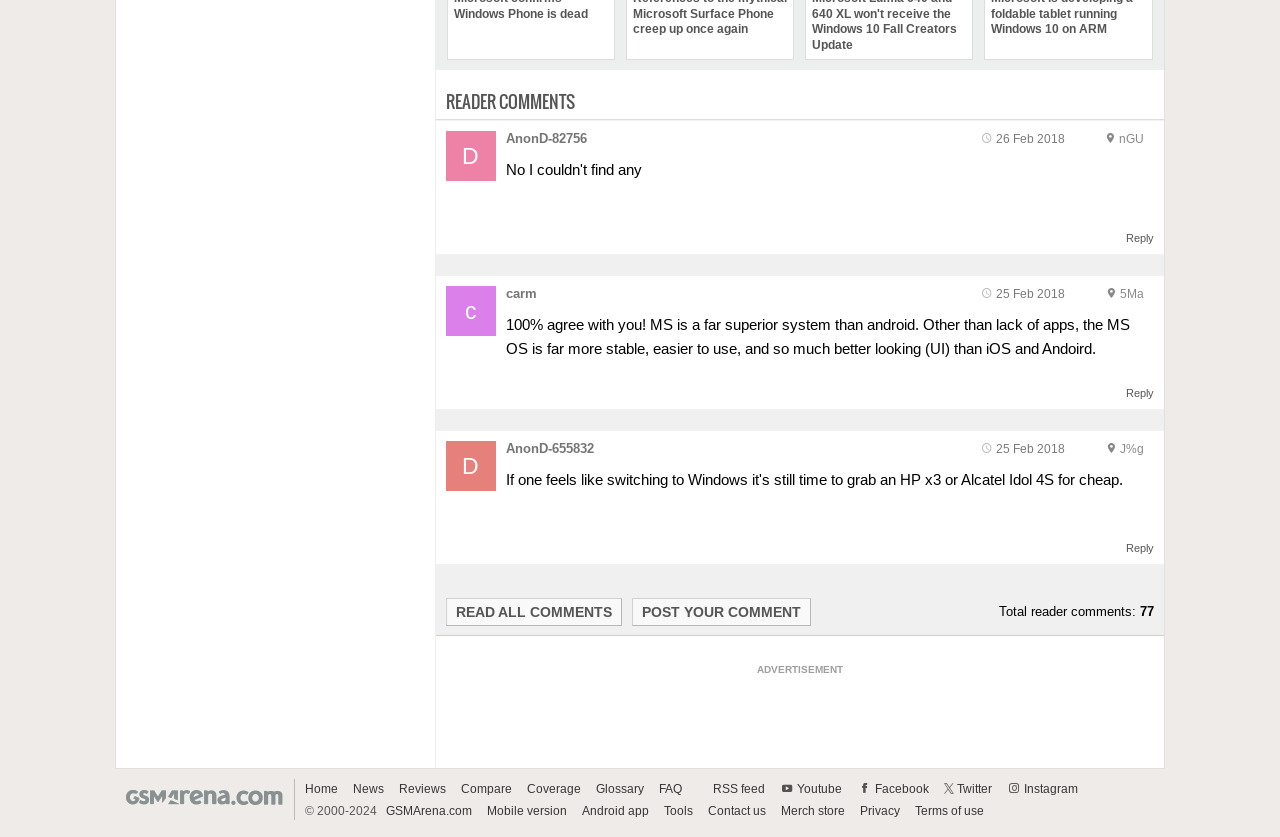How many reader comments are there in total?
Look at the screenshot and respond with a single word or phrase.

77